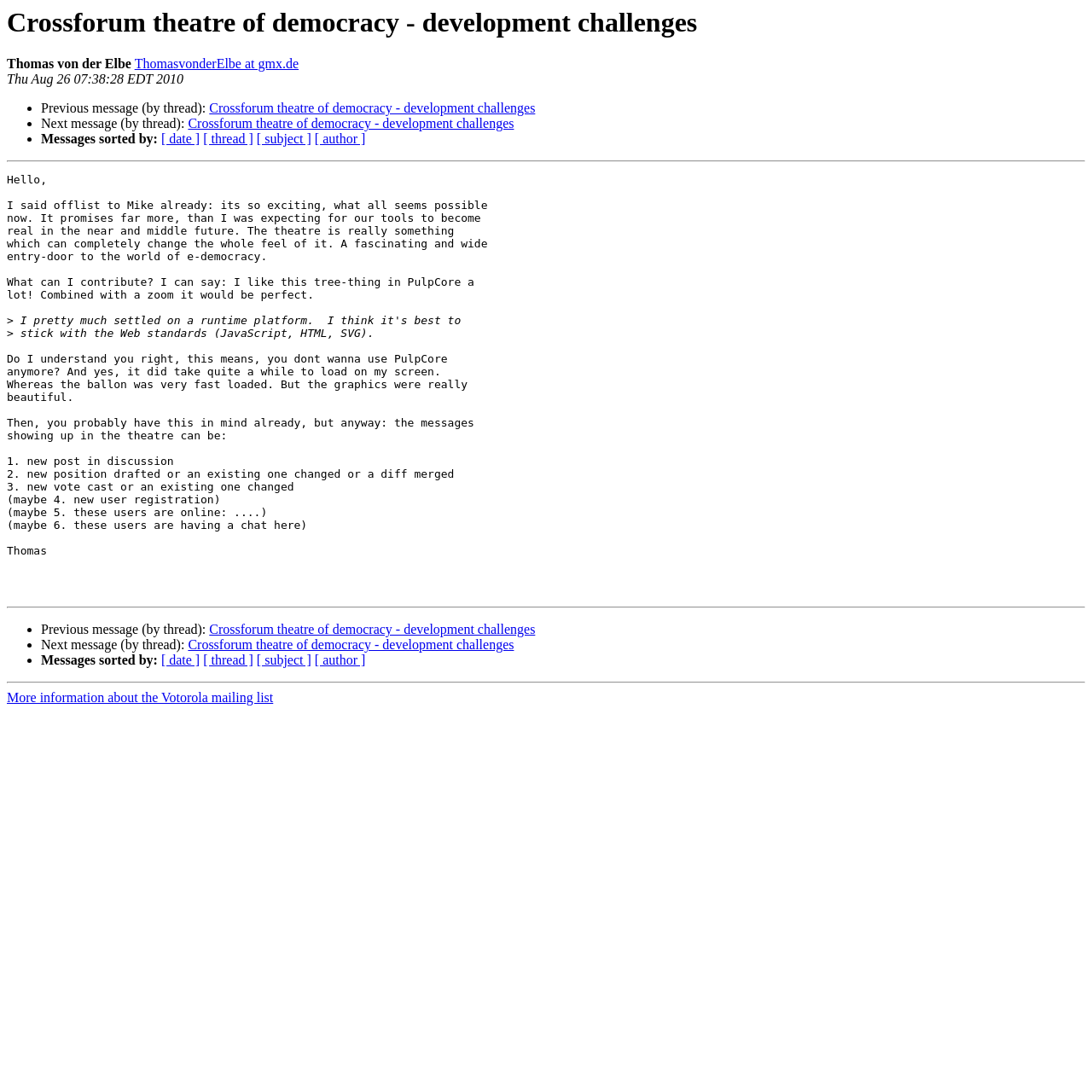Please find the bounding box coordinates of the section that needs to be clicked to achieve this instruction: "View previous message".

[0.192, 0.093, 0.49, 0.106]